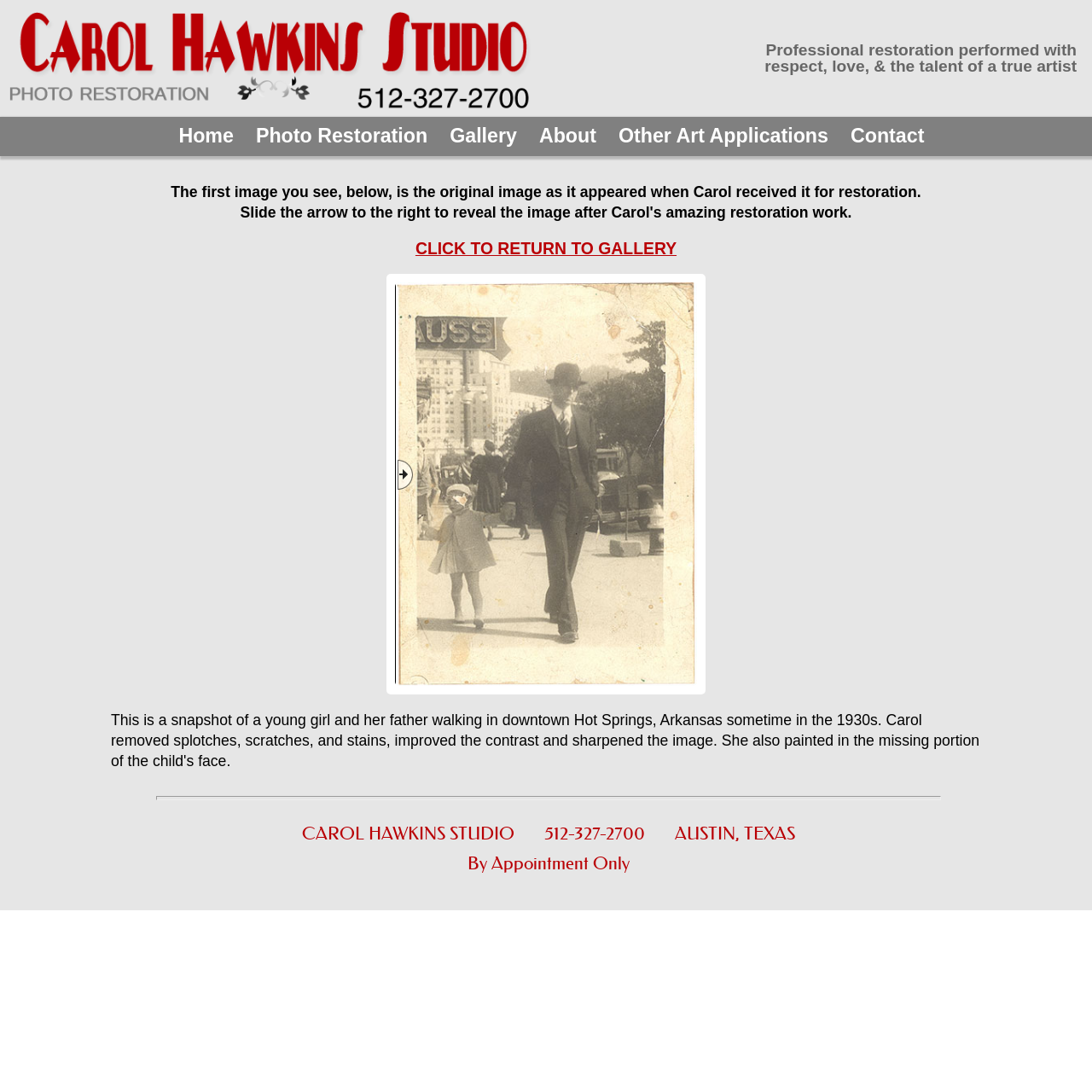Bounding box coordinates are specified in the format (top-left x, top-left y, bottom-right x, bottom-right y). All values are floating point numbers bounded between 0 and 1. Please provide the bounding box coordinate of the region this sentence describes: alt="Logo"

None